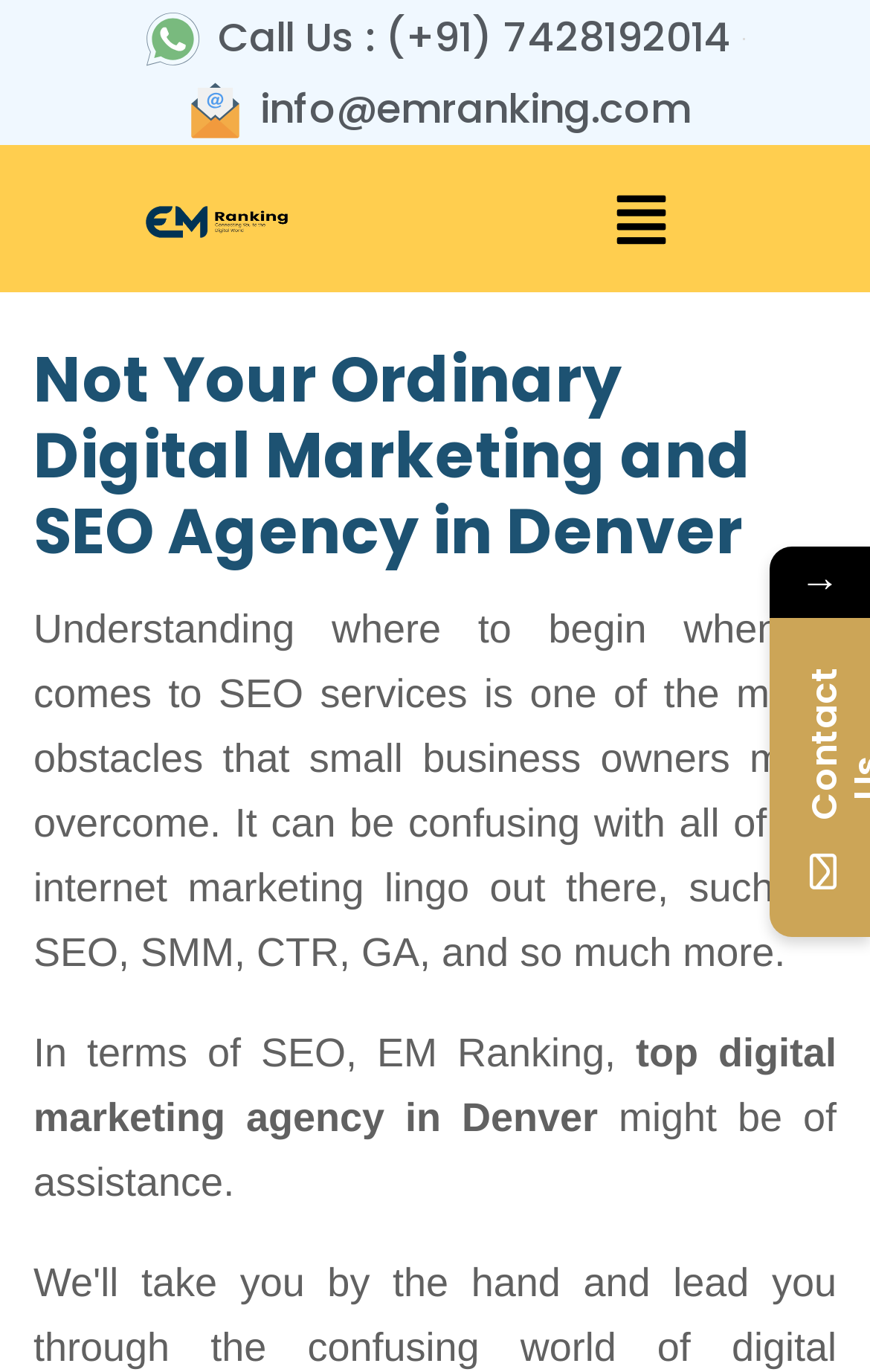What is the purpose of the agency?
From the screenshot, supply a one-word or short-phrase answer.

To assist with SEO services